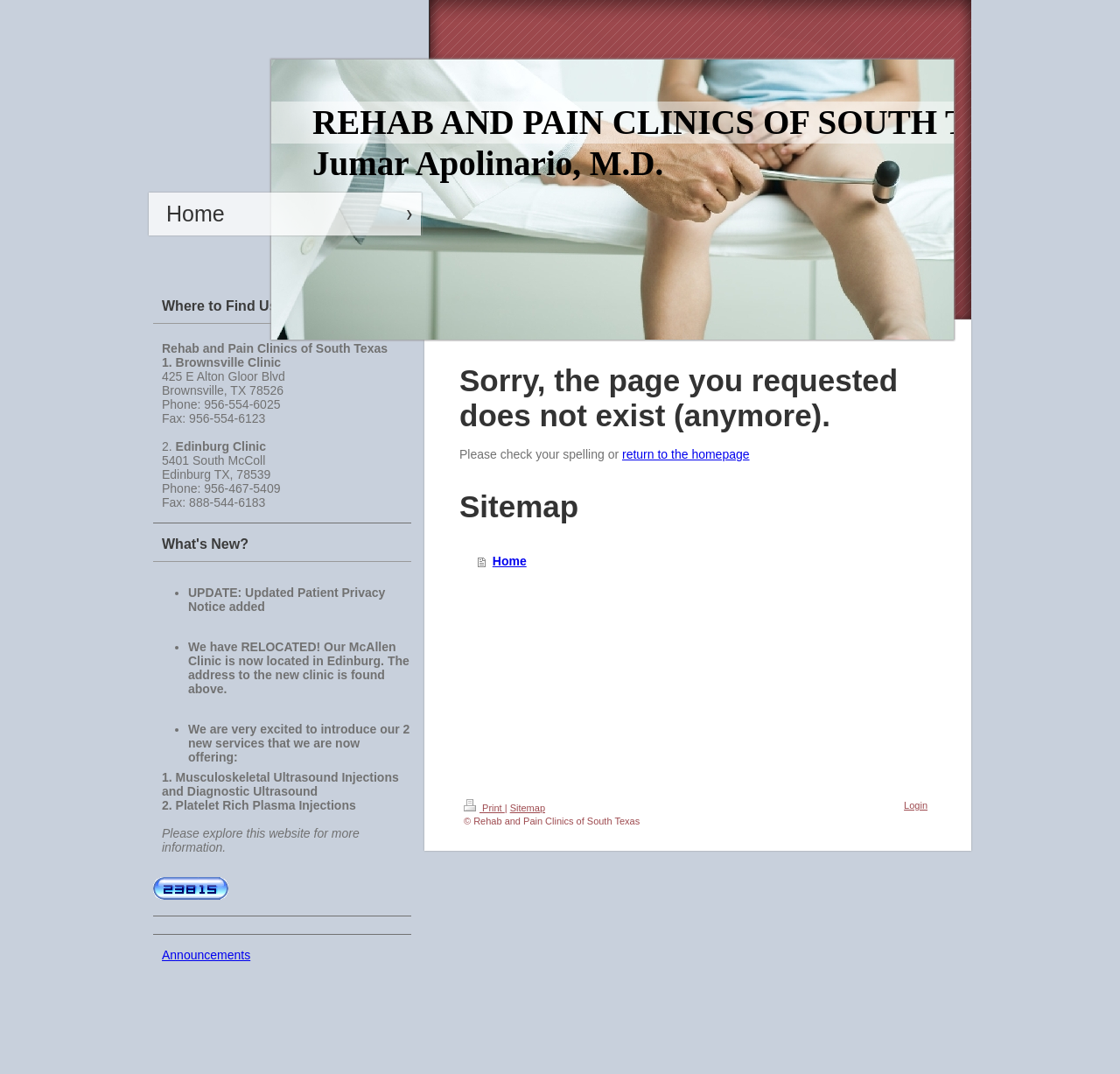What is the new service introduced by the clinic?
Refer to the screenshot and respond with a concise word or phrase.

Musculoskeletal Ultrasound Injections